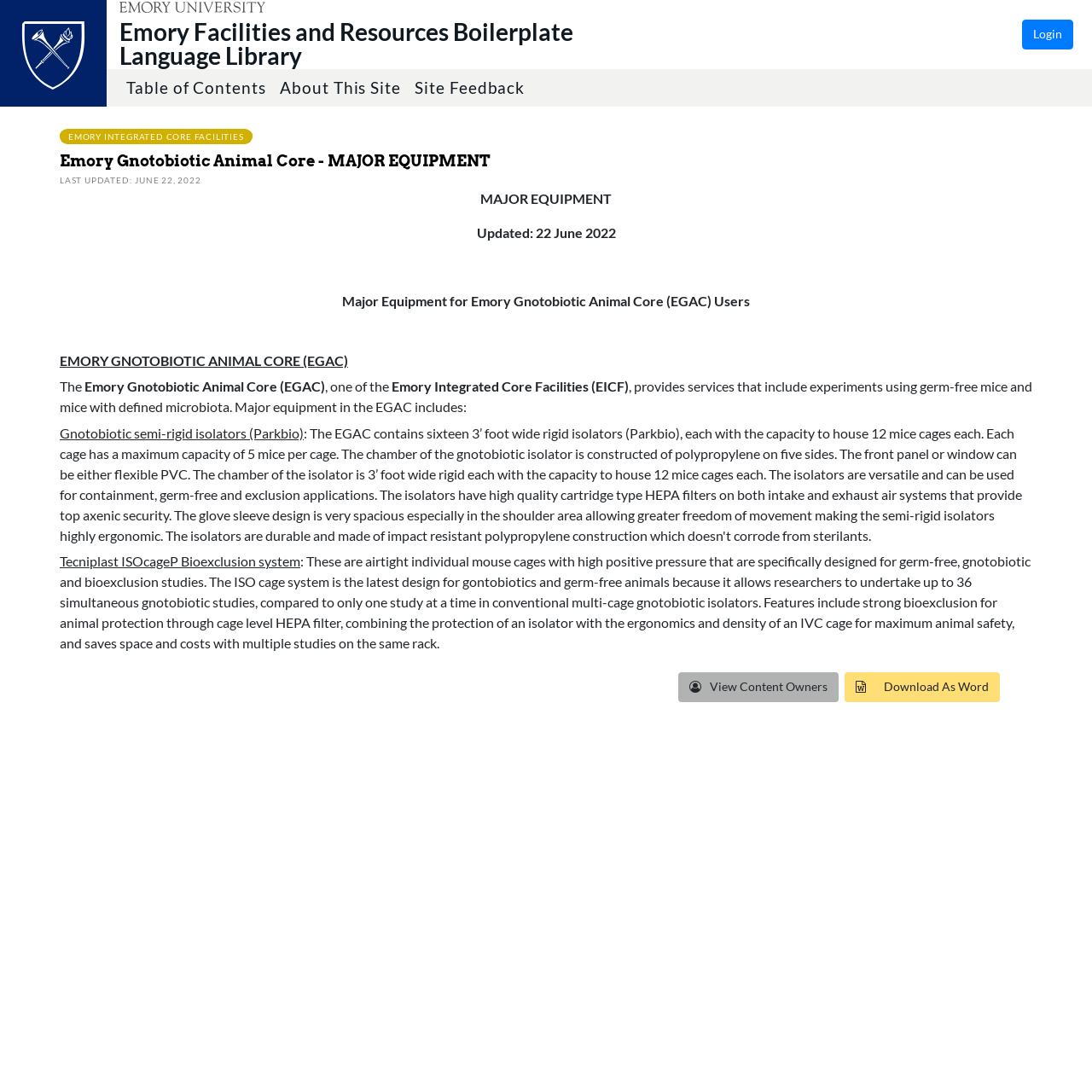Determine the bounding box coordinates of the region that needs to be clicked to achieve the task: "Go to Emory University home".

[0.0, 0.0, 0.098, 0.098]